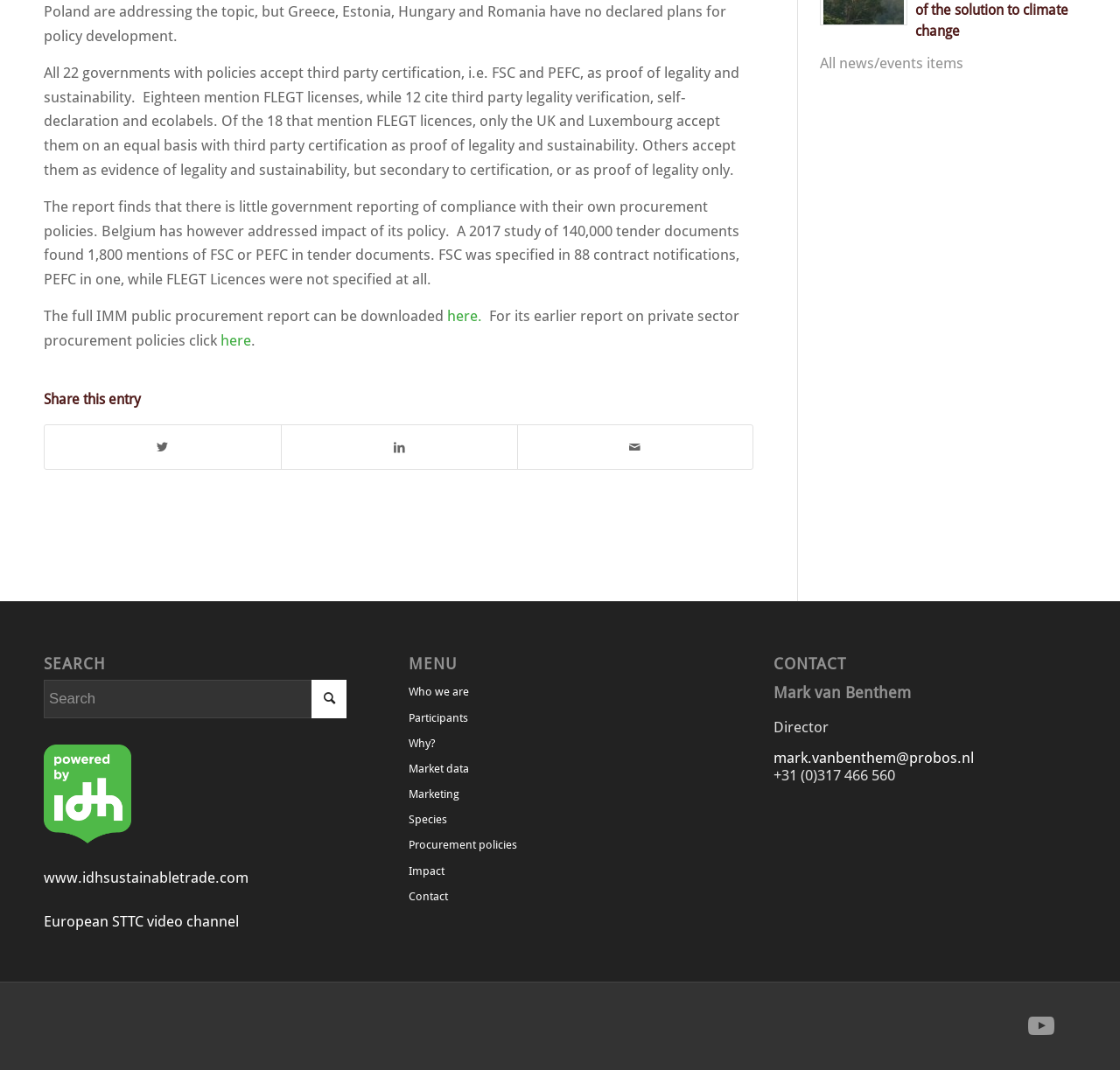Using the information in the image, give a comprehensive answer to the question: 
What is the topic of the report mentioned?

The report mentioned is about public procurement, as it discusses the acceptance of third-party certification, FLEGT licenses, and other forms of proof of legality and sustainability in government procurement policies.